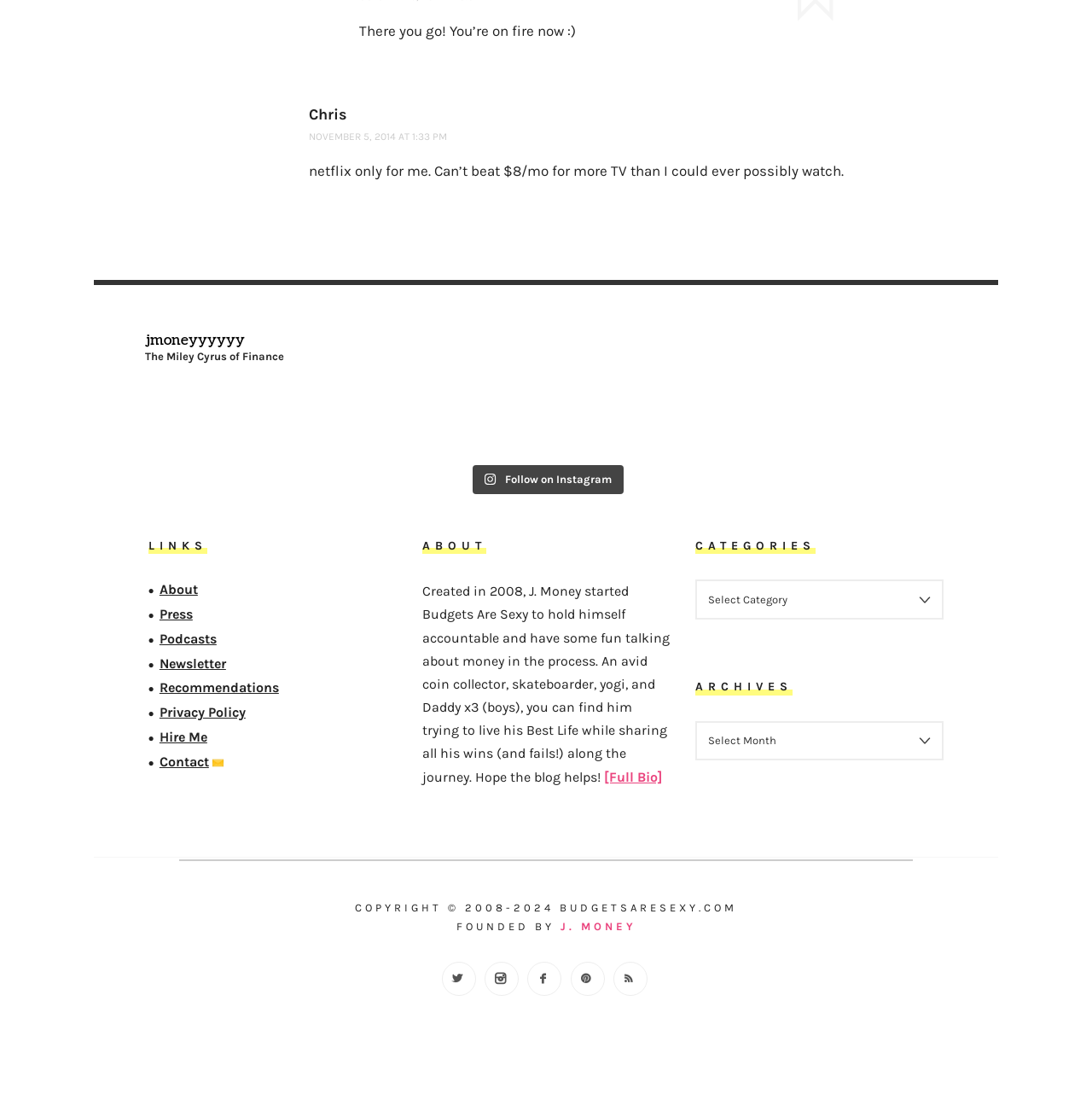Locate the bounding box coordinates of the area that needs to be clicked to fulfill the following instruction: "Select a category". The coordinates should be in the format of four float numbers between 0 and 1, namely [left, top, right, bottom].

[0.637, 0.524, 0.864, 0.56]